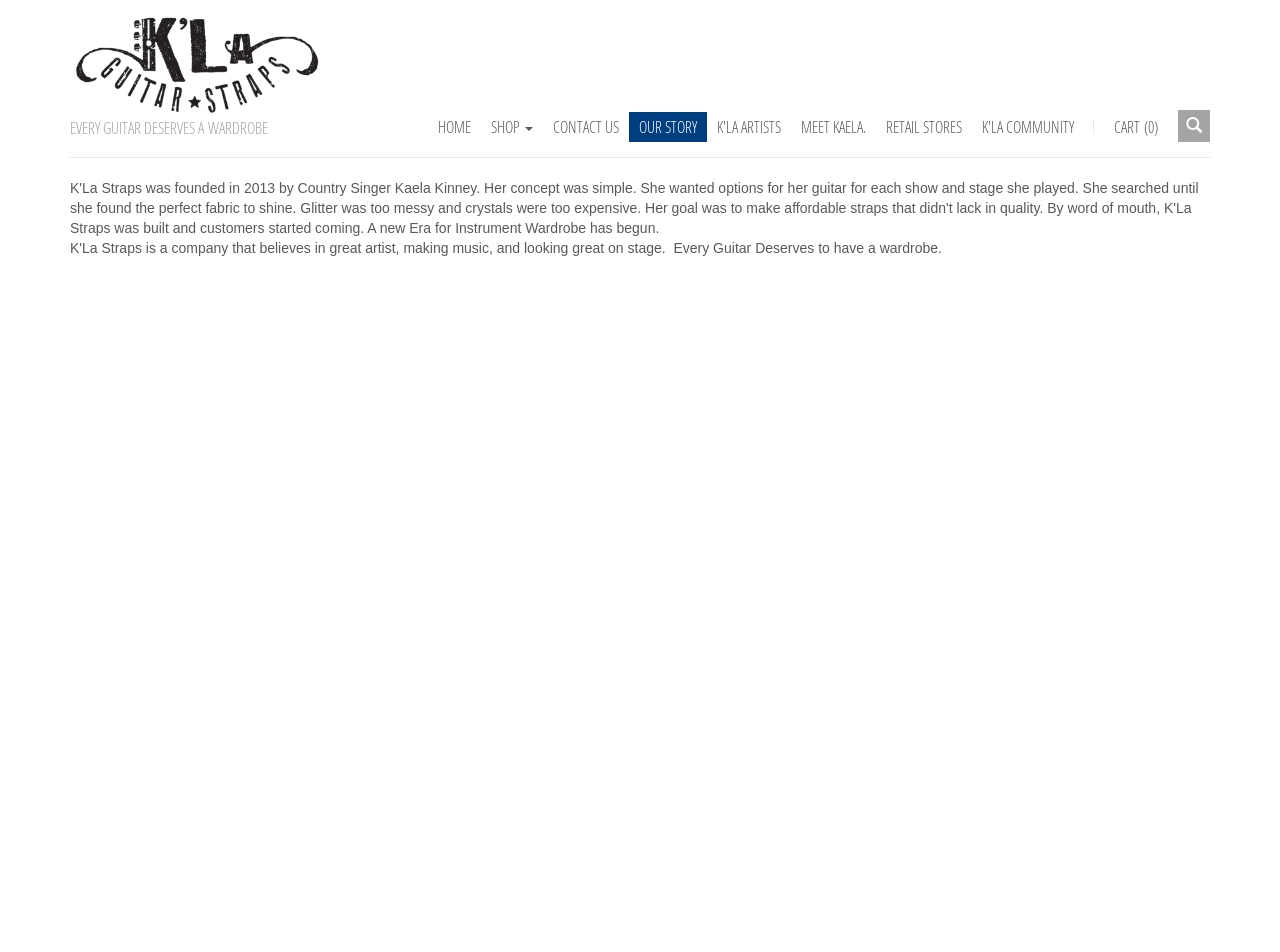Is there a search function on the webpage?
Examine the screenshot and reply with a single word or phrase.

Yes